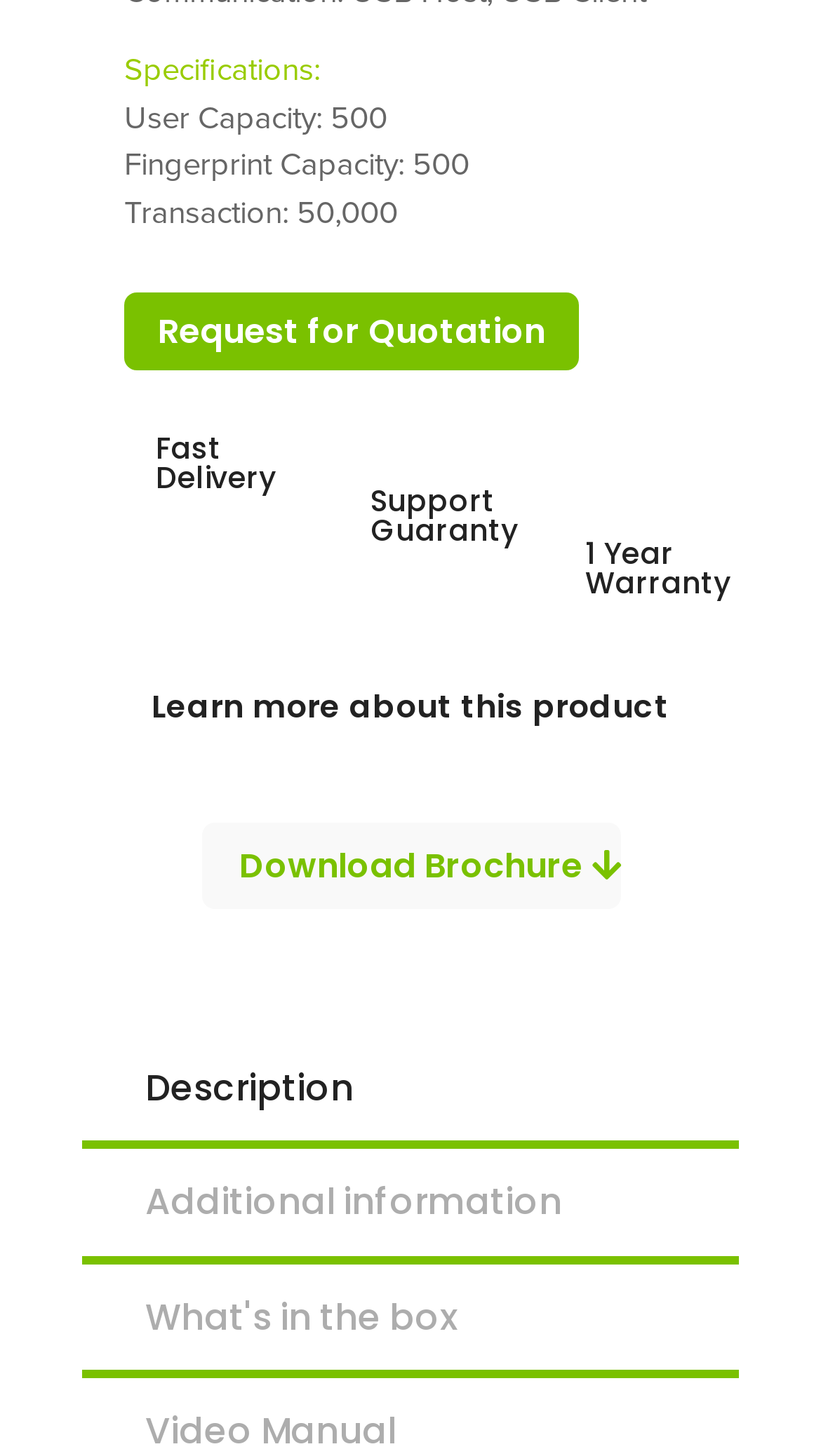How many transactions can this product handle?
Using the image as a reference, give a one-word or short phrase answer.

50,000